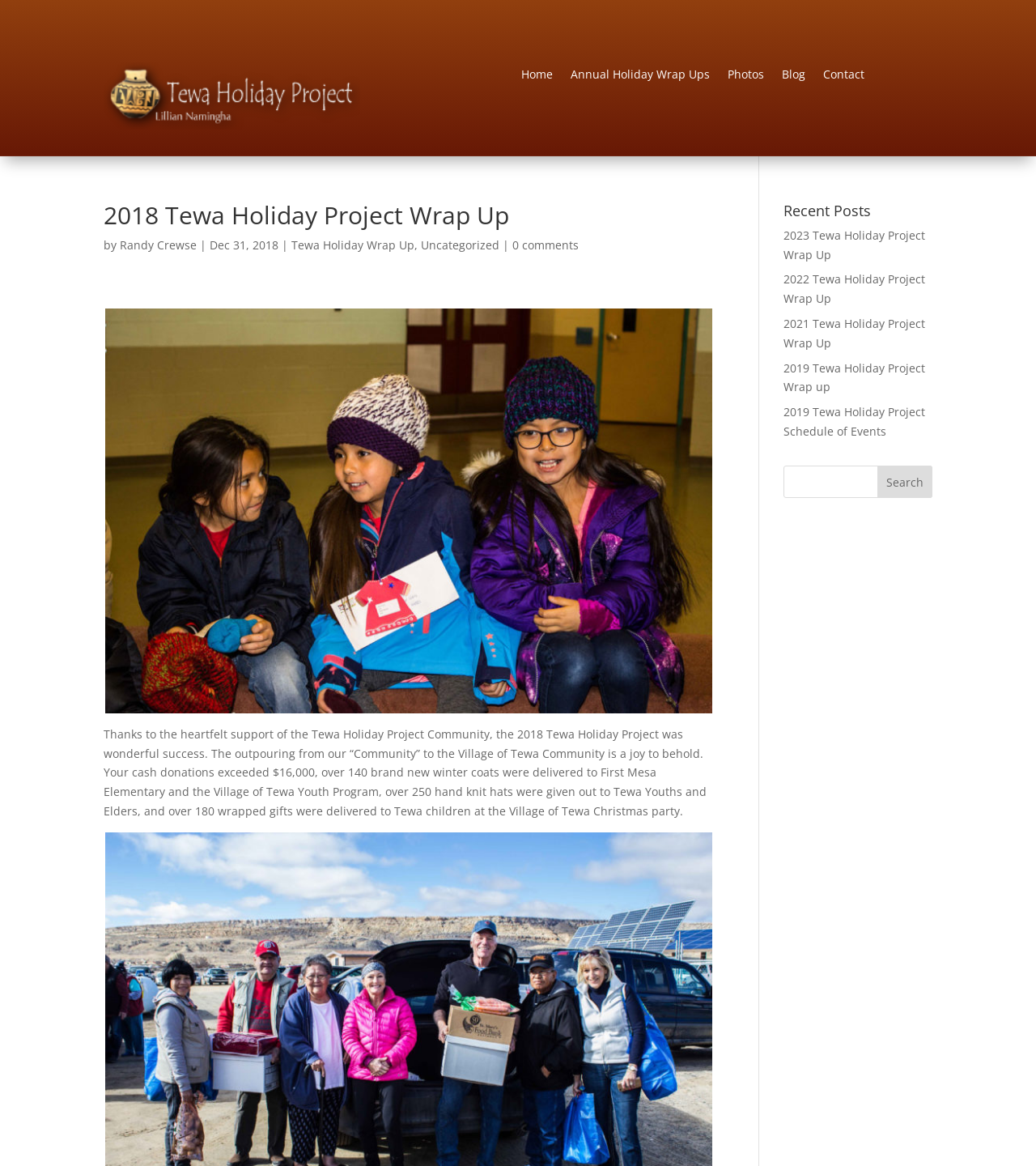Extract the main title from the webpage and generate its text.

2018 Tewa Holiday Project Wrap Up